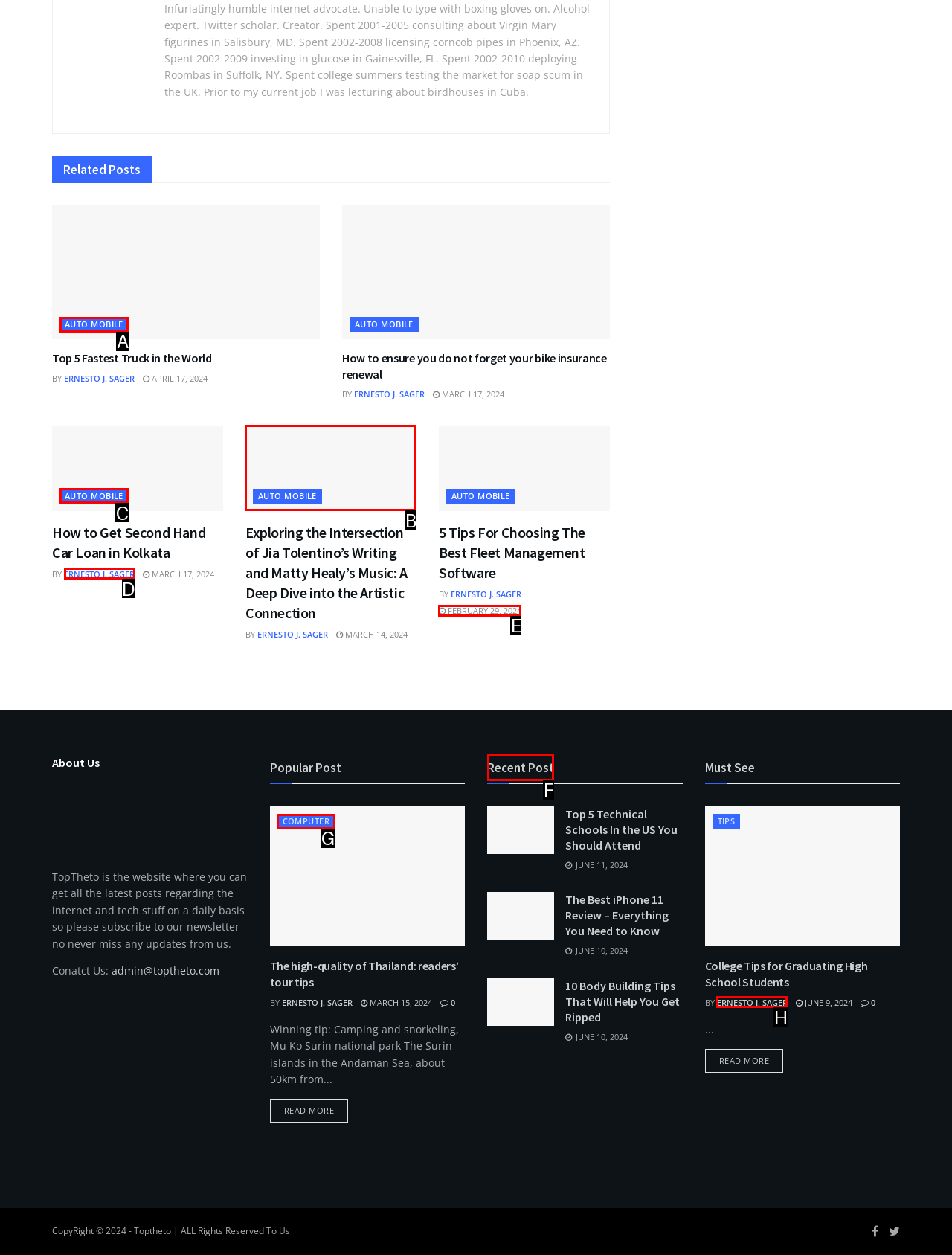Tell me which one HTML element I should click to complete the following task: Check the 'Recent Post' section Answer with the option's letter from the given choices directly.

F